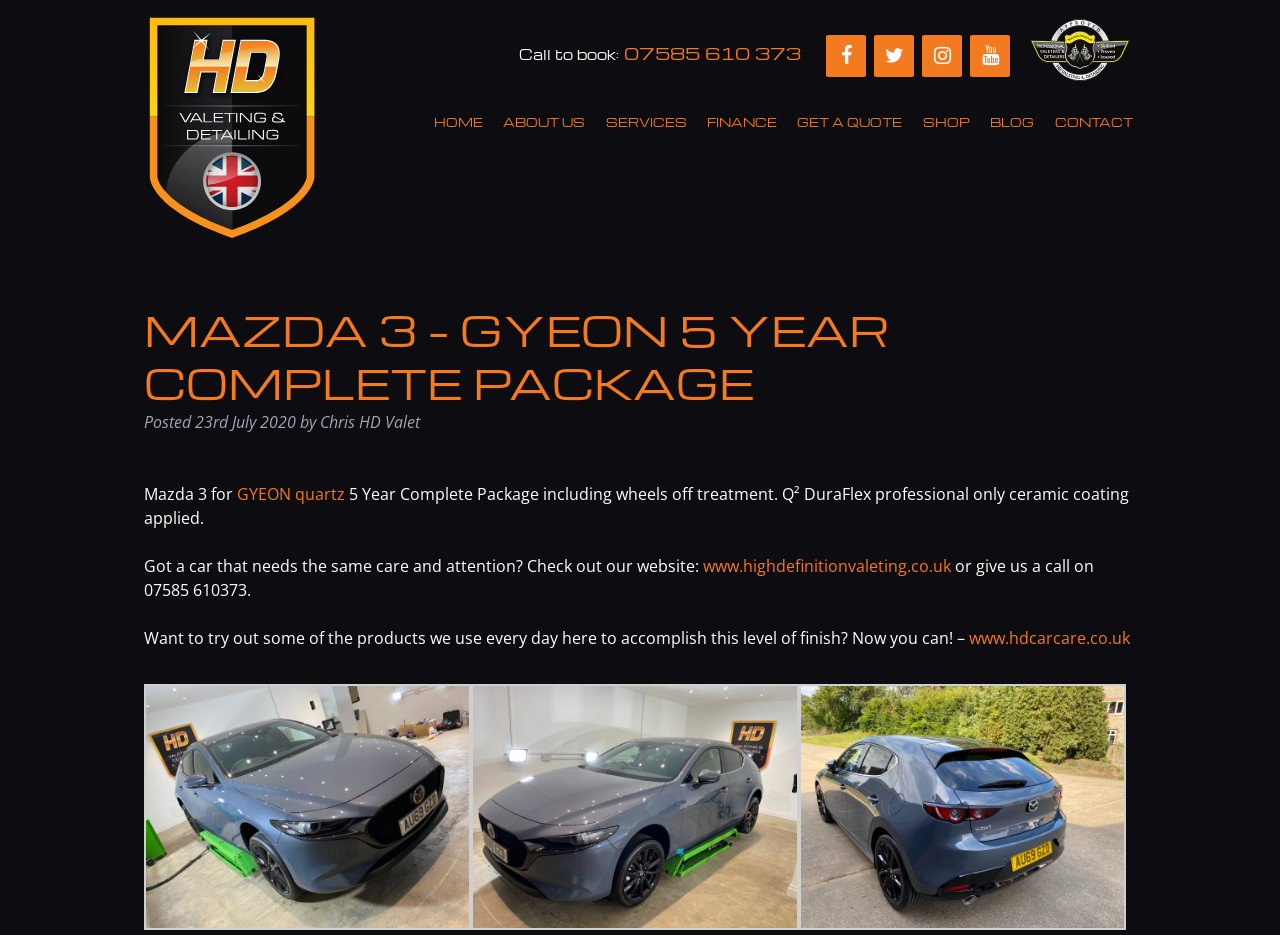Please provide a detailed answer to the question below based on the screenshot: 
What is the phone number to book an appointment?

I found the phone number by looking at the top-center of the webpage, where I saw a 'Call to book:' text followed by the phone number '07585 610 373'.